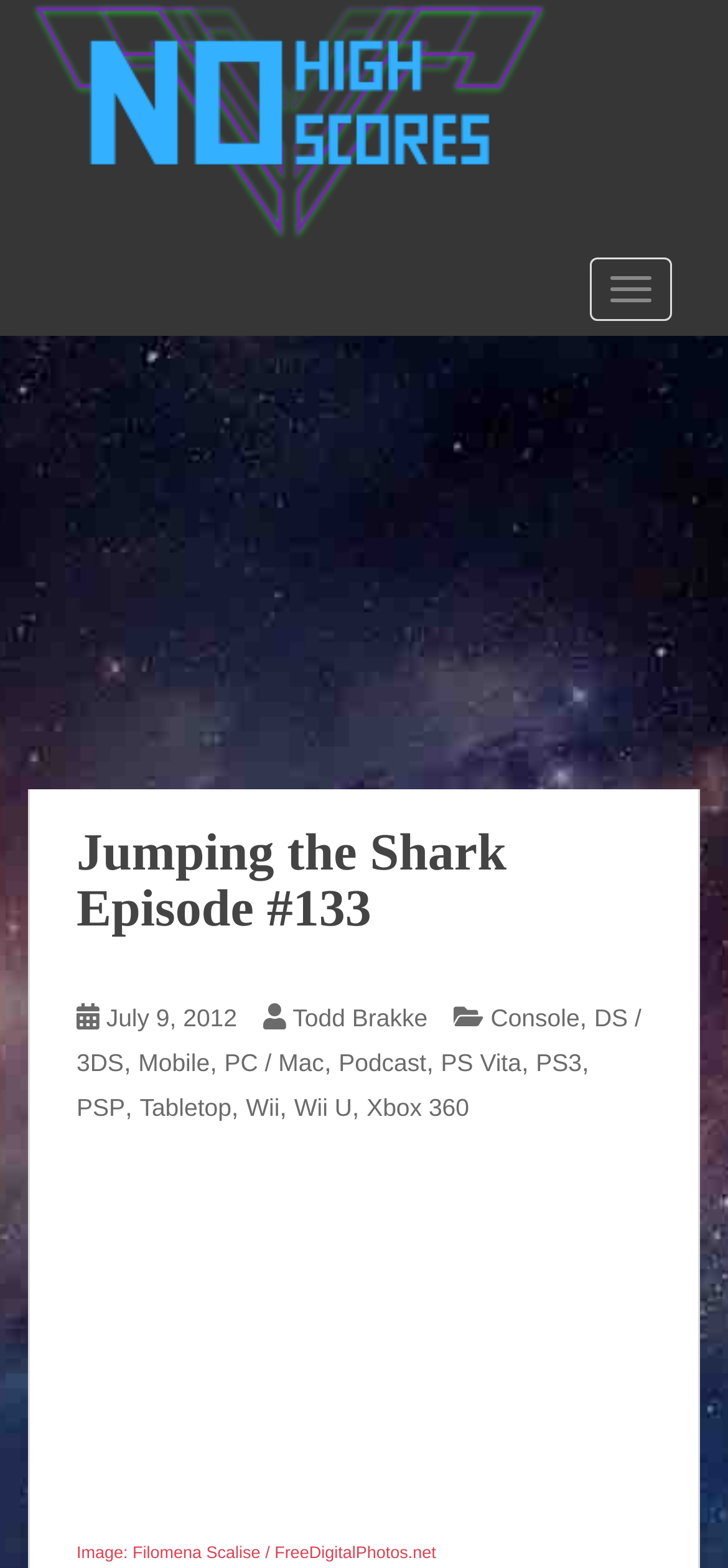Please identify the webpage's heading and generate its text content.

Jumping the Shark Episode #133